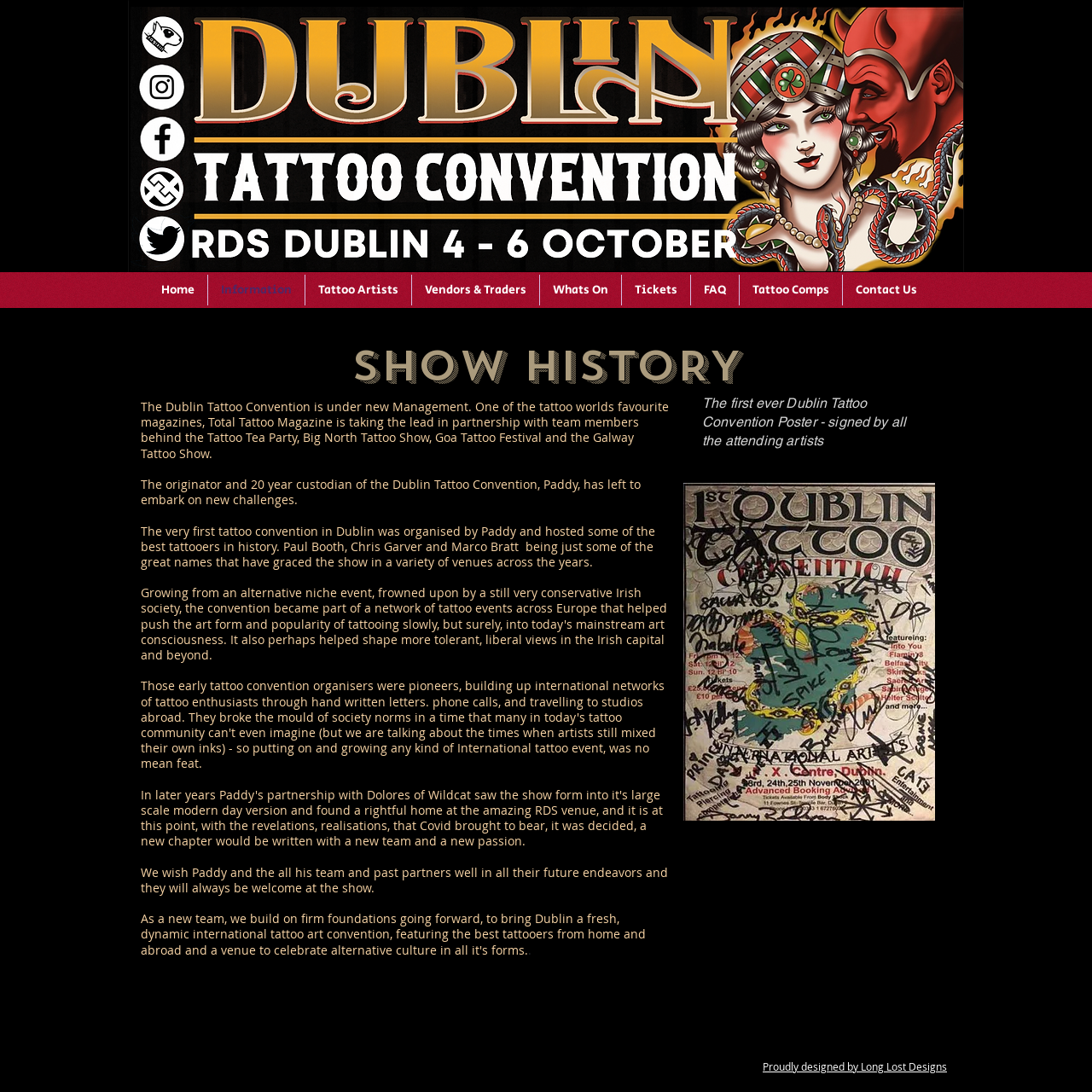Offer a comprehensive description of the webpage’s content and structure.

The webpage is about the Dublin Tattoo Convention, with a banner image at the top displaying the logo "DUBLIN24WEB BANNER.png". Below the banner, there are six links aligned horizontally, likely representing navigation options.

To the right of the banner, there is a navigation menu labeled "Site" with nine links: "Home", "Information", "Tattoo Artists", "Vendors & Traders", "Whats On", "Tickets", "FAQ", "Tattoo Comps", and "Contact Us". These links are arranged horizontally and take up a significant portion of the top section of the page.

The main content of the page is divided into sections. The first section has a heading "SHOW HISTORY" and contains three paragraphs of text describing the history of the Dublin Tattoo Convention, including its origins, past events, and changes in management. The text is arranged in a single column and takes up most of the page.

Below the text, there is an image of the first-ever Dublin Tattoo Convention Poster, signed by all the attending artists. The image is positioned to the right of the text and takes up about a quarter of the page.

At the very bottom of the page, there is a link "Proudly designed by Long Lost Designs", which is likely a credit or acknowledgement for the webpage's design.